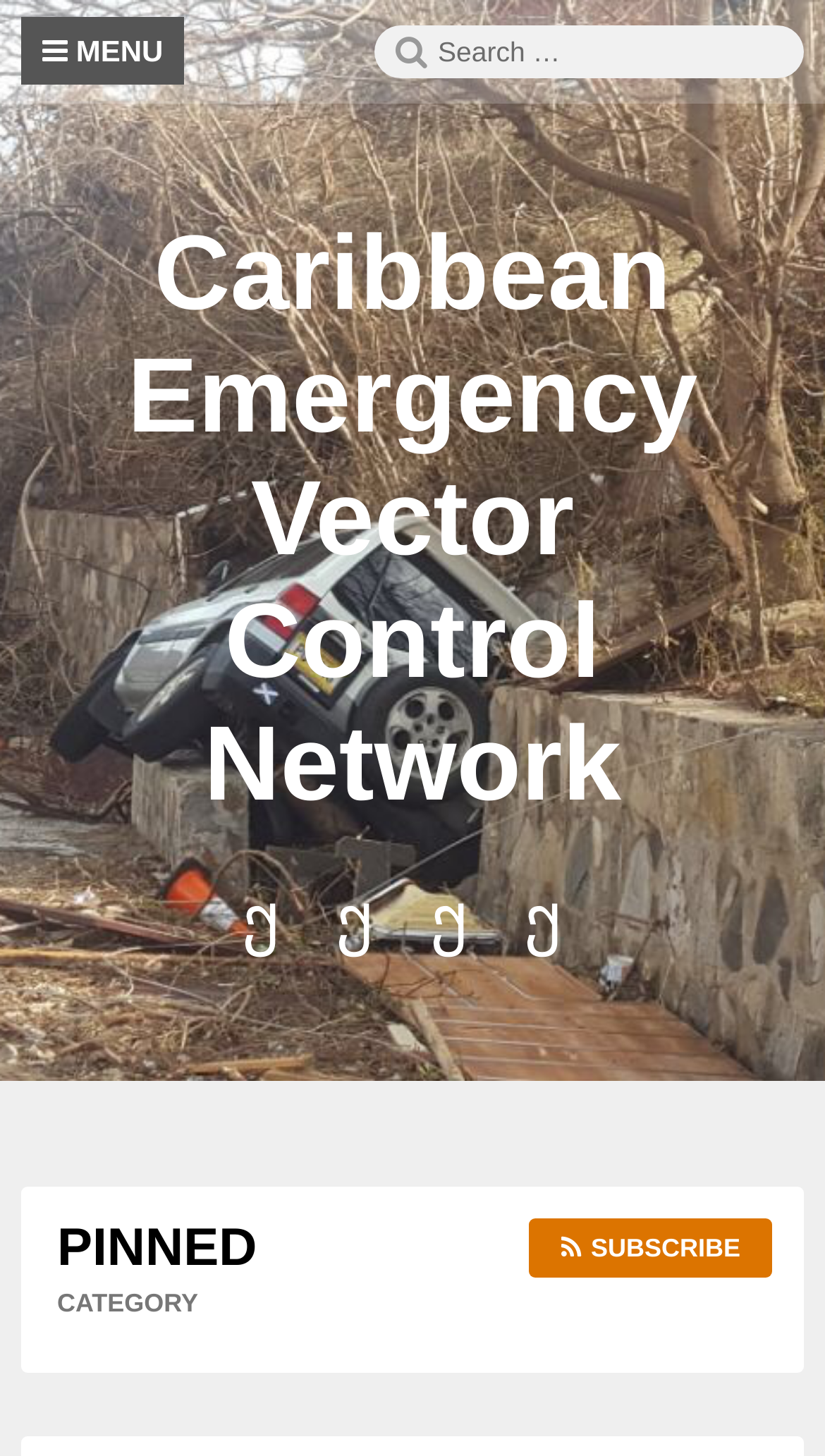Use a single word or phrase to answer the following:
What is the name of the network?

Caribbean Emergency Vector Control Network